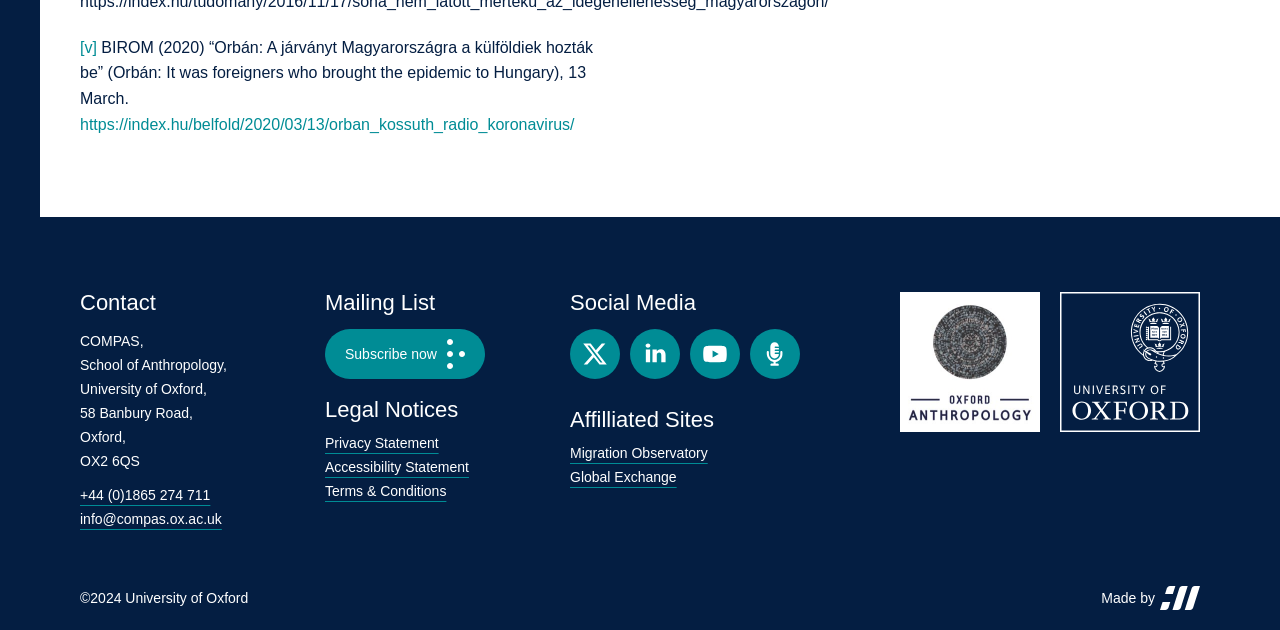Give a concise answer using one word or a phrase to the following question:
What is the name of the school mentioned?

School of Anthropology